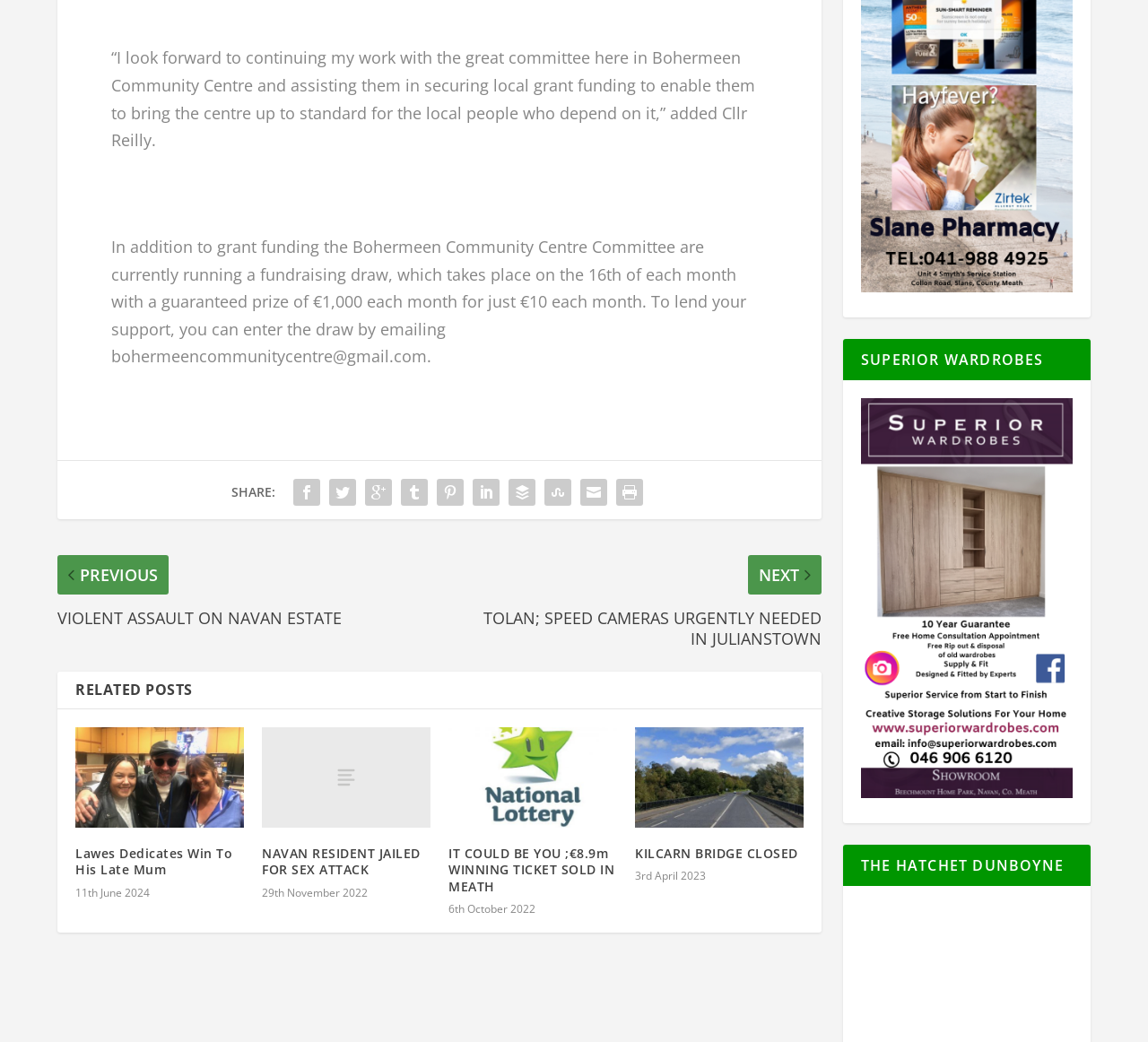Please find the bounding box for the UI element described by: "KILCARN BRIDGE CLOSED".

[0.553, 0.811, 0.695, 0.827]